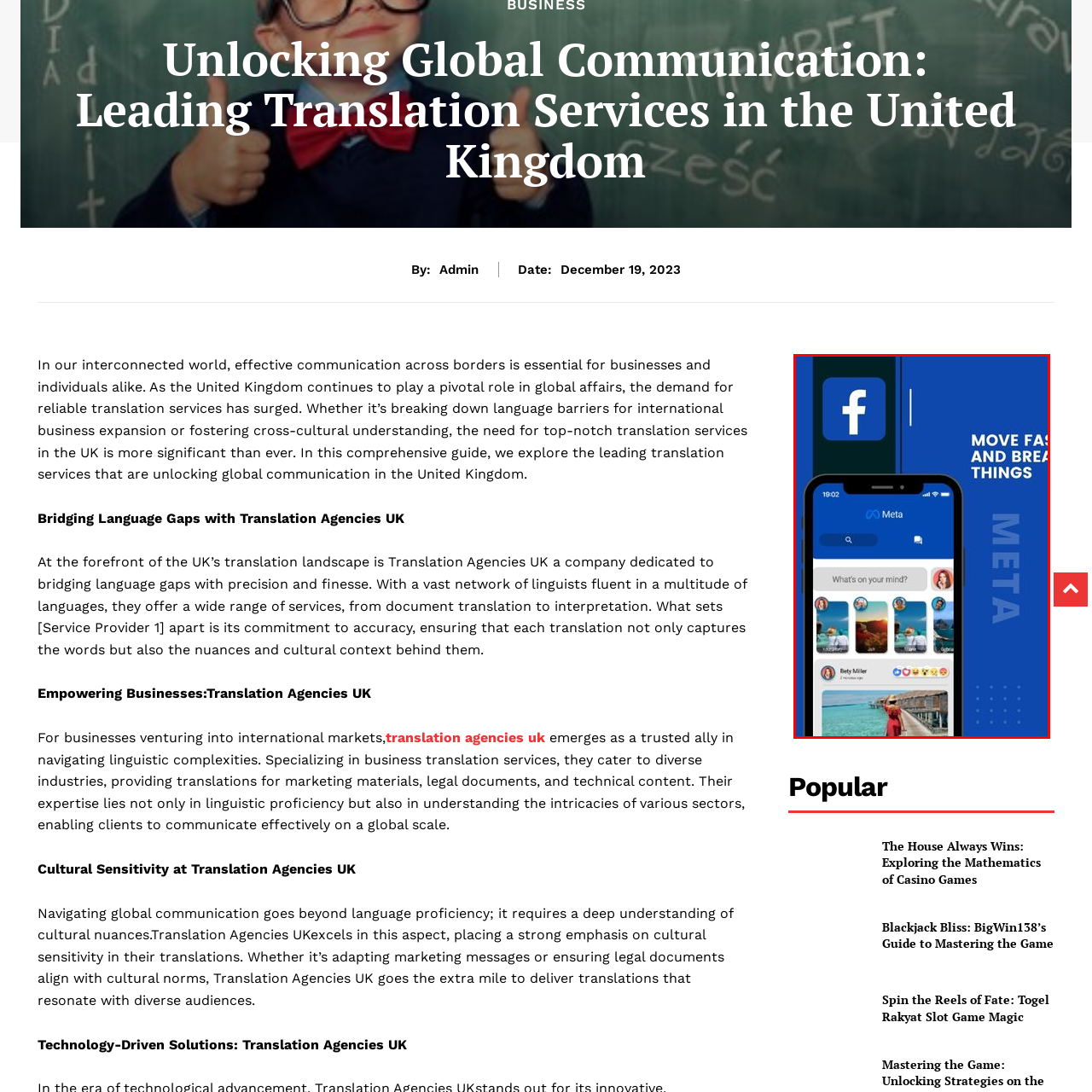Detail the contents of the image within the red outline in an elaborate manner.

The image showcases a mobile interface of the Meta (formerly Facebook) app, prominently featuring the app's sleek design set against a vibrant blue background. The top part of the screen displays the time, indicating 19:02, alongside the search bar which prompts users with "What's on your mind?" The grid layout below highlights engaging multimedia content, including images from various users, such as a cheerful photo with the caption "Bety Miller." The composition invites users to interact quickly, aligning with the slogan "Move fast and break things," emphasizing the dynamic nature of social media engagement. The overall design reflects Meta's commitment to fostering connections and ease of use in digital communication.